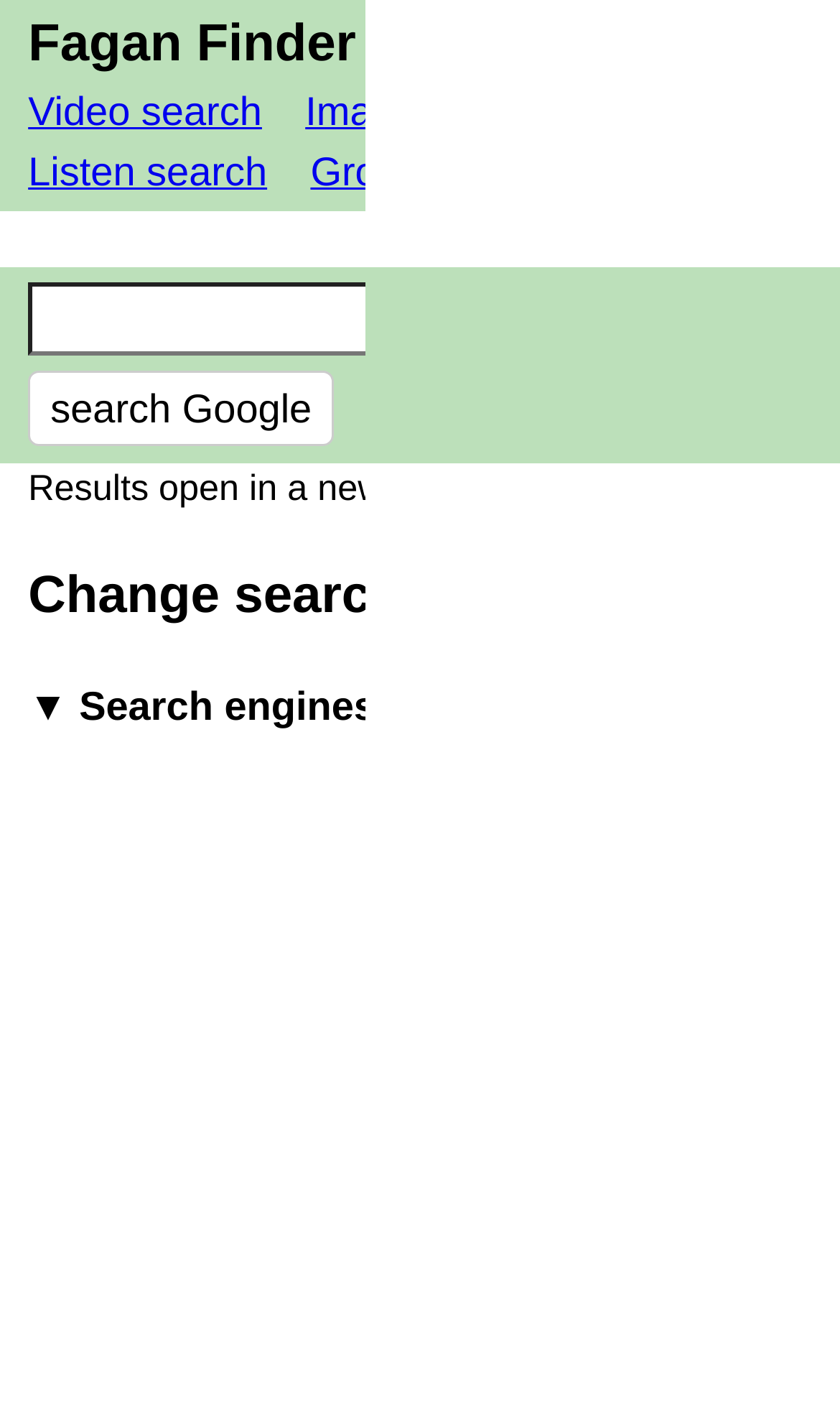Please mark the bounding box coordinates of the area that should be clicked to carry out the instruction: "Change search tool".

[0.033, 0.4, 0.967, 0.443]